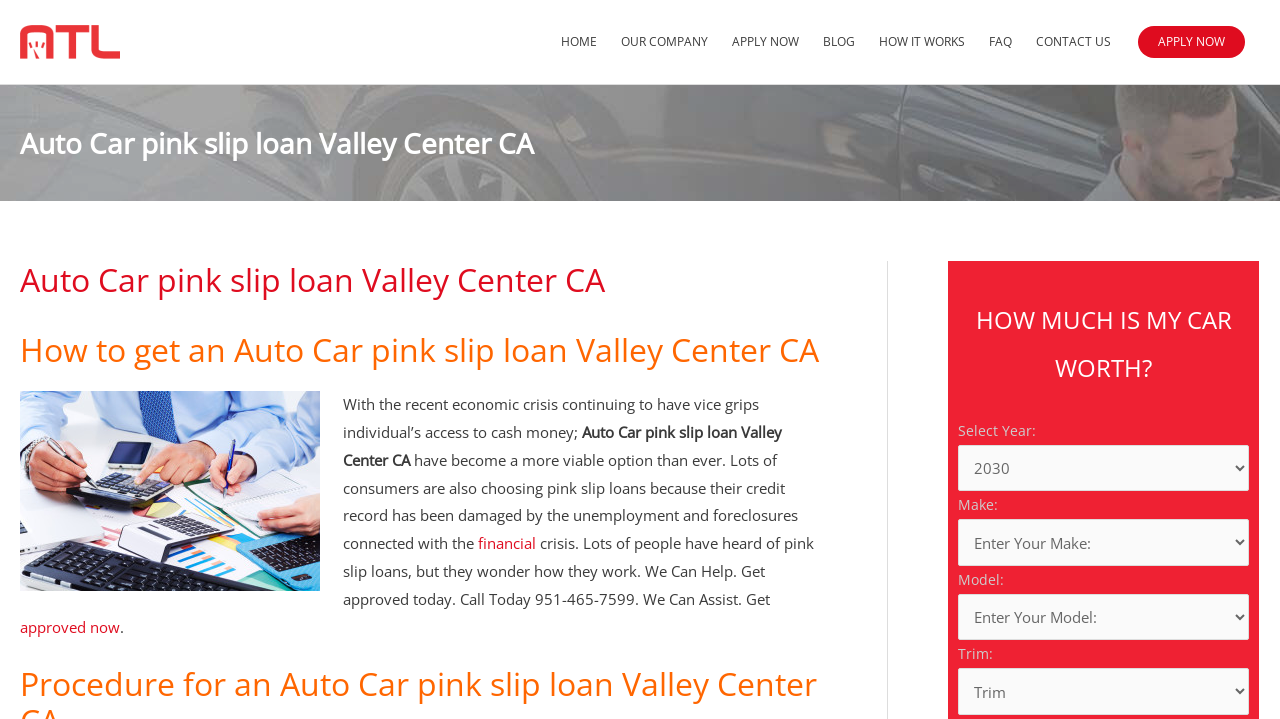Select the bounding box coordinates of the element I need to click to carry out the following instruction: "Click the 'financial' link".

[0.373, 0.742, 0.418, 0.769]